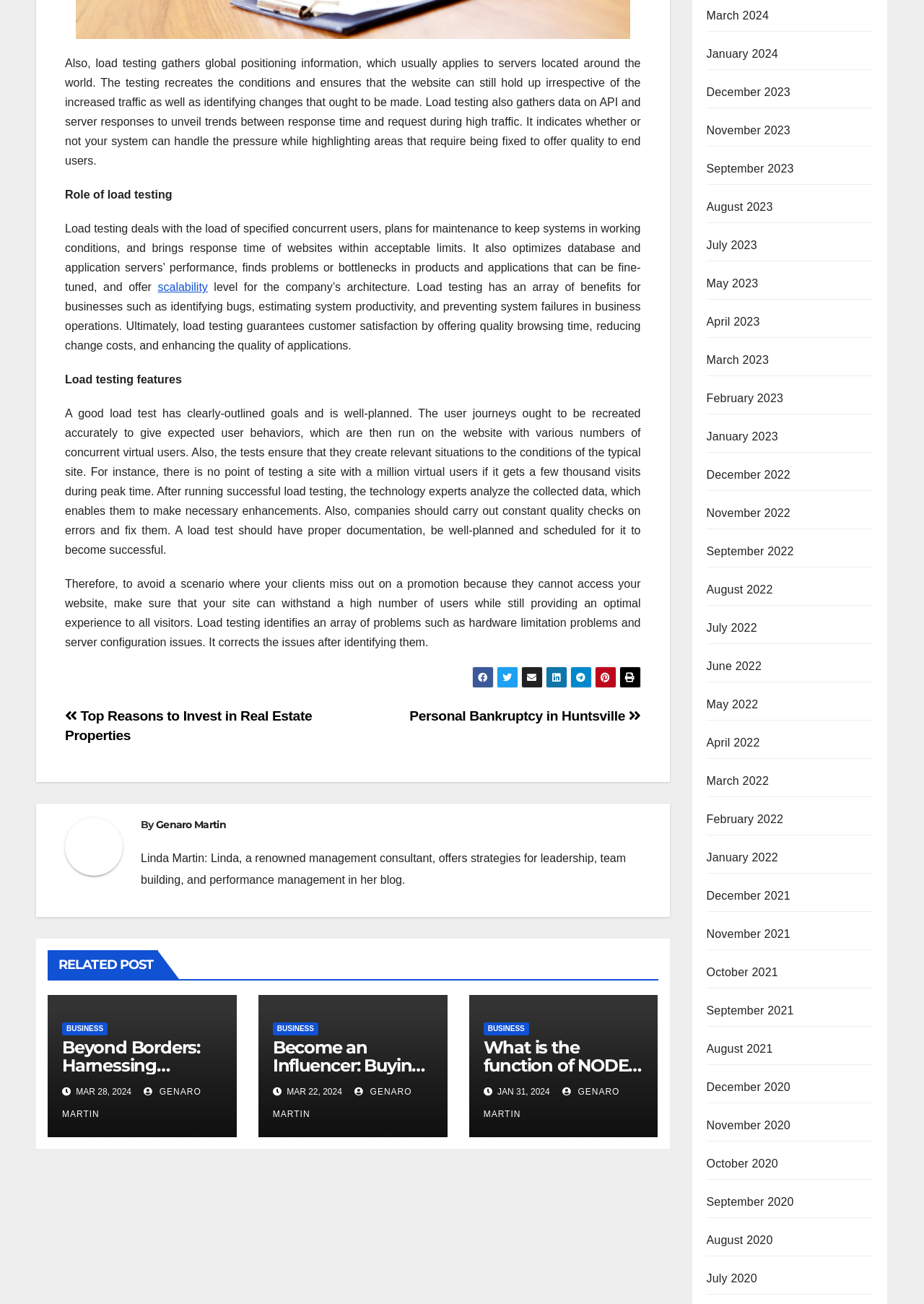Carefully examine the image and provide an in-depth answer to the question: Who is the author of the blog post?

The author of the blog post is Genaro Martin, as indicated by the heading 'By Genaro Martin'.